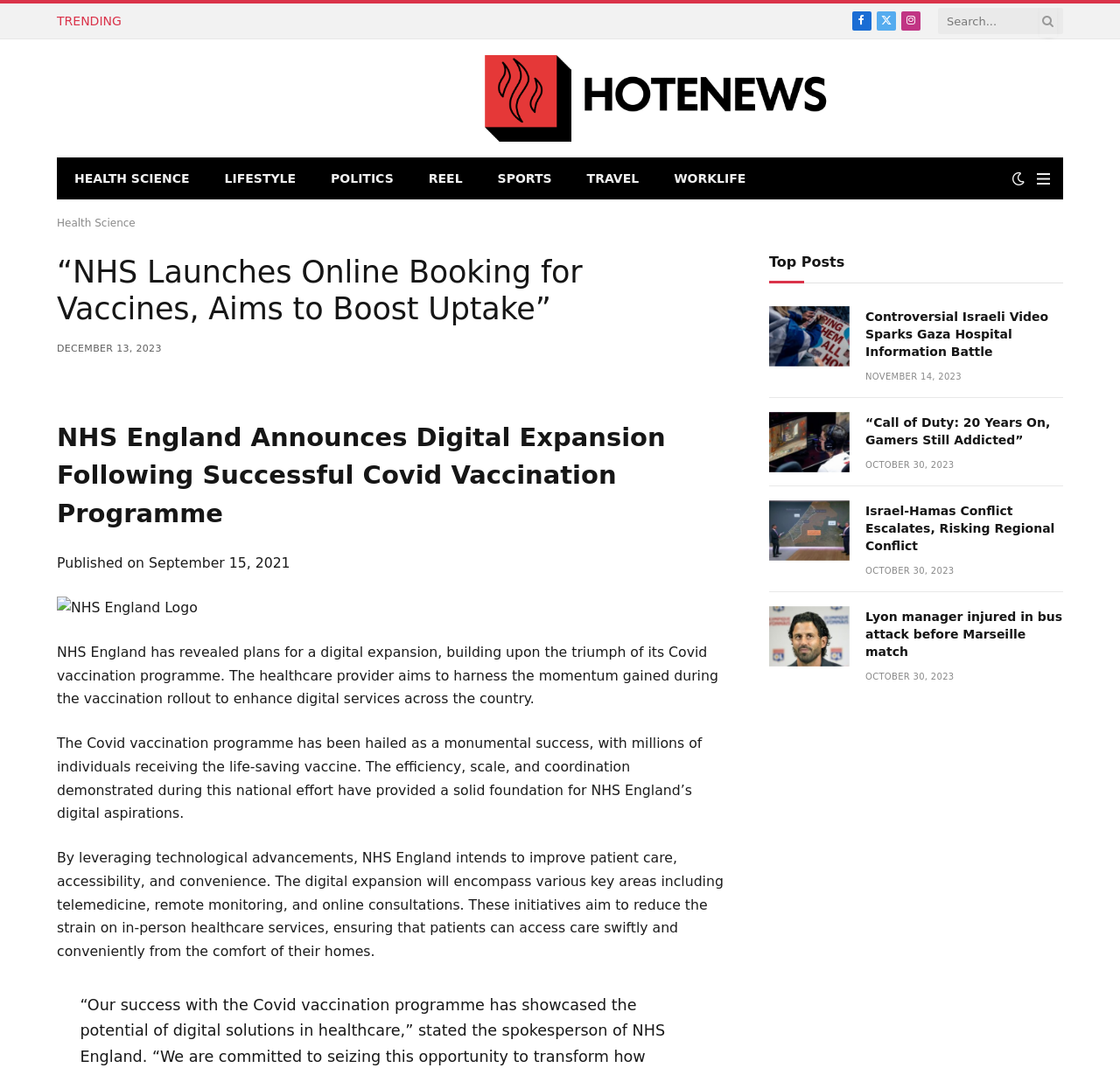Identify the bounding box coordinates of the element that should be clicked to fulfill this task: "Share this article". The coordinates should be provided as four float numbers between 0 and 1, i.e., [left, top, right, bottom].

[0.008, 0.365, 0.043, 0.376]